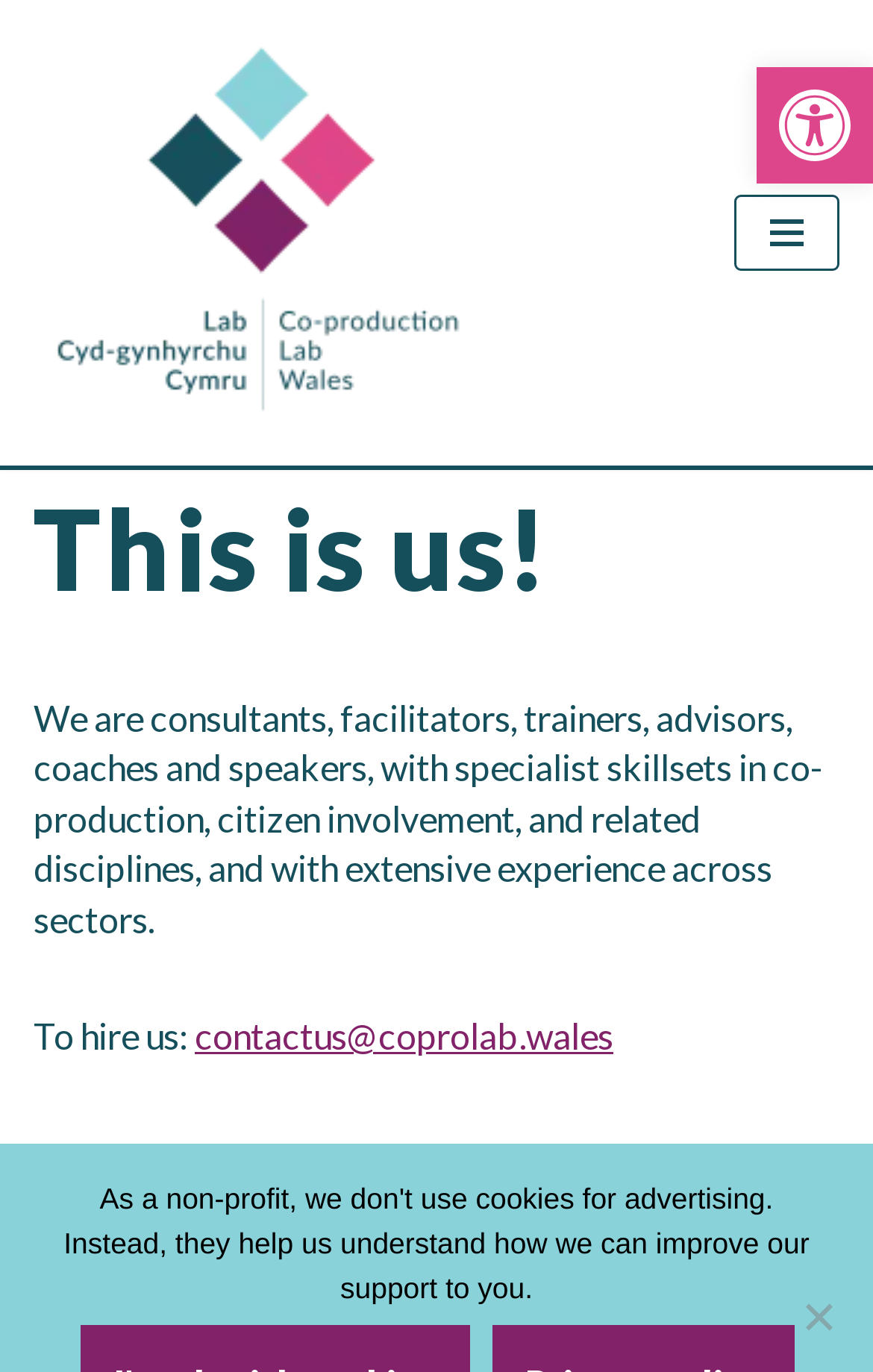Locate the UI element that matches the description Open toolbar Accessibility Tools in the webpage screenshot. Return the bounding box coordinates in the format (top-left x, top-left y, bottom-right x, bottom-right y), with values ranging from 0 to 1.

[0.867, 0.049, 1.0, 0.134]